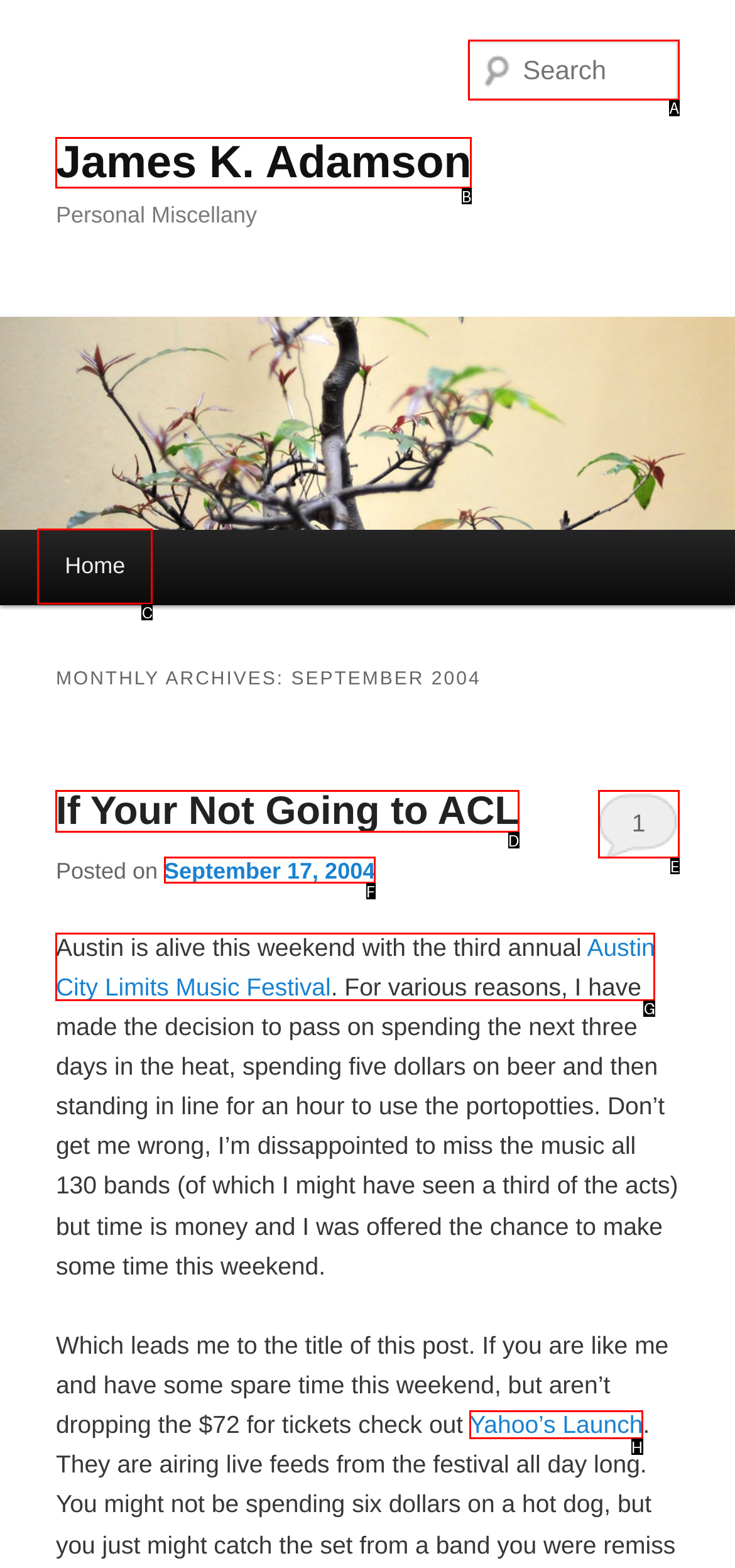Identify the HTML element to click to execute this task: Read post about ACL Respond with the letter corresponding to the proper option.

D